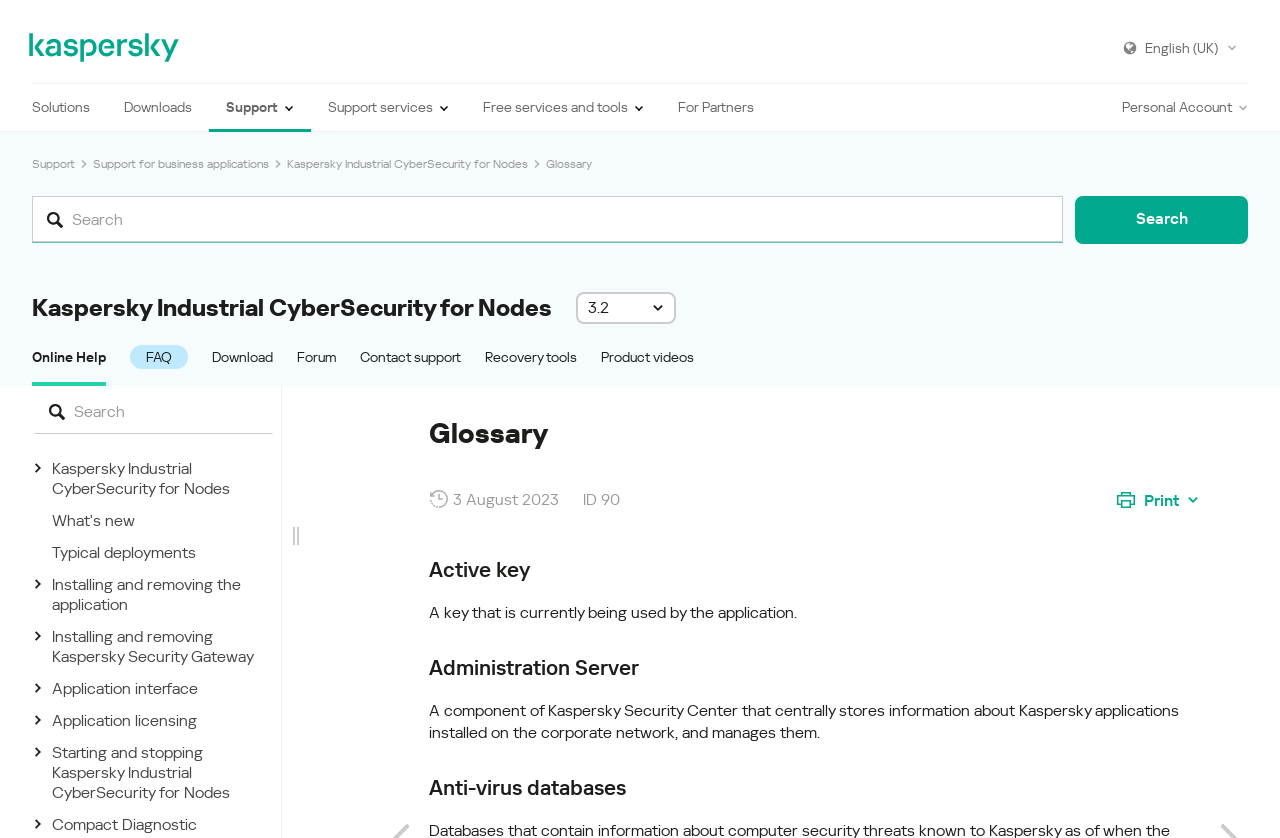What is the topic of the 'Glossary' section?
Answer briefly with a single word or phrase based on the image.

Kaspersky